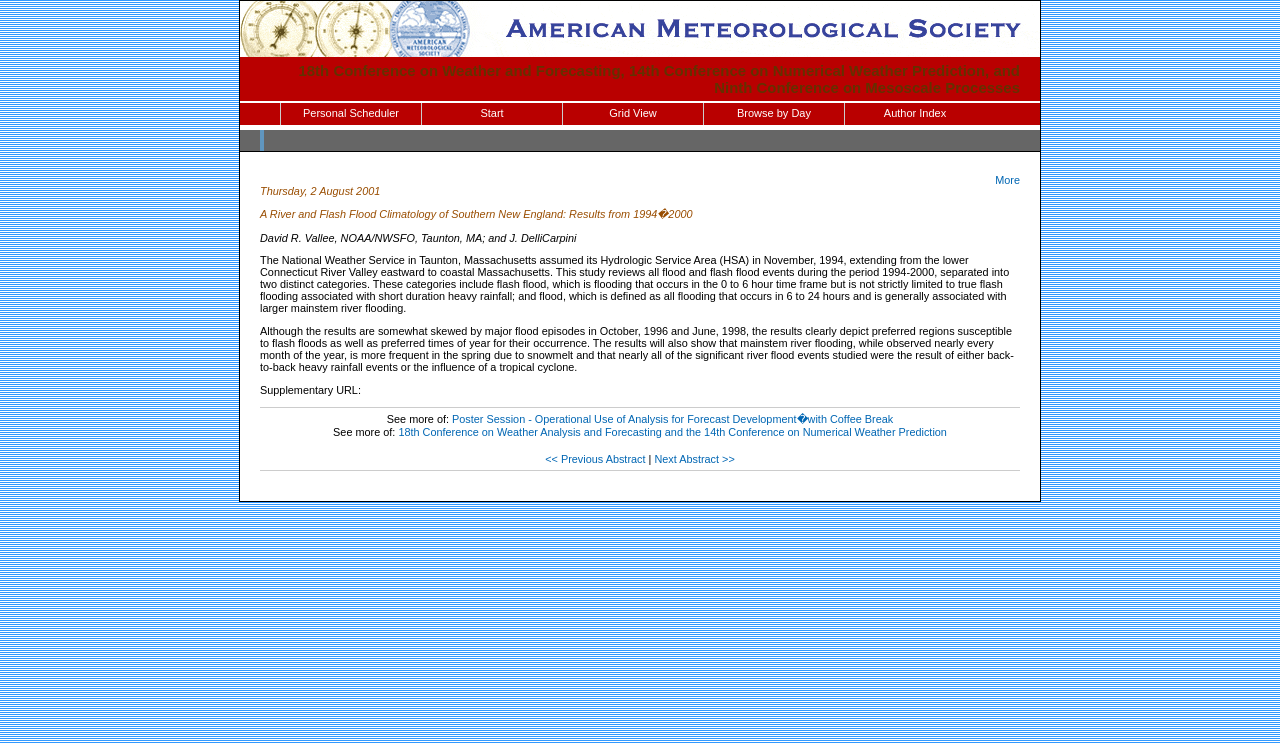Provide a one-word or short-phrase response to the question:
Where is the National Weather Service located?

Taunton, MA